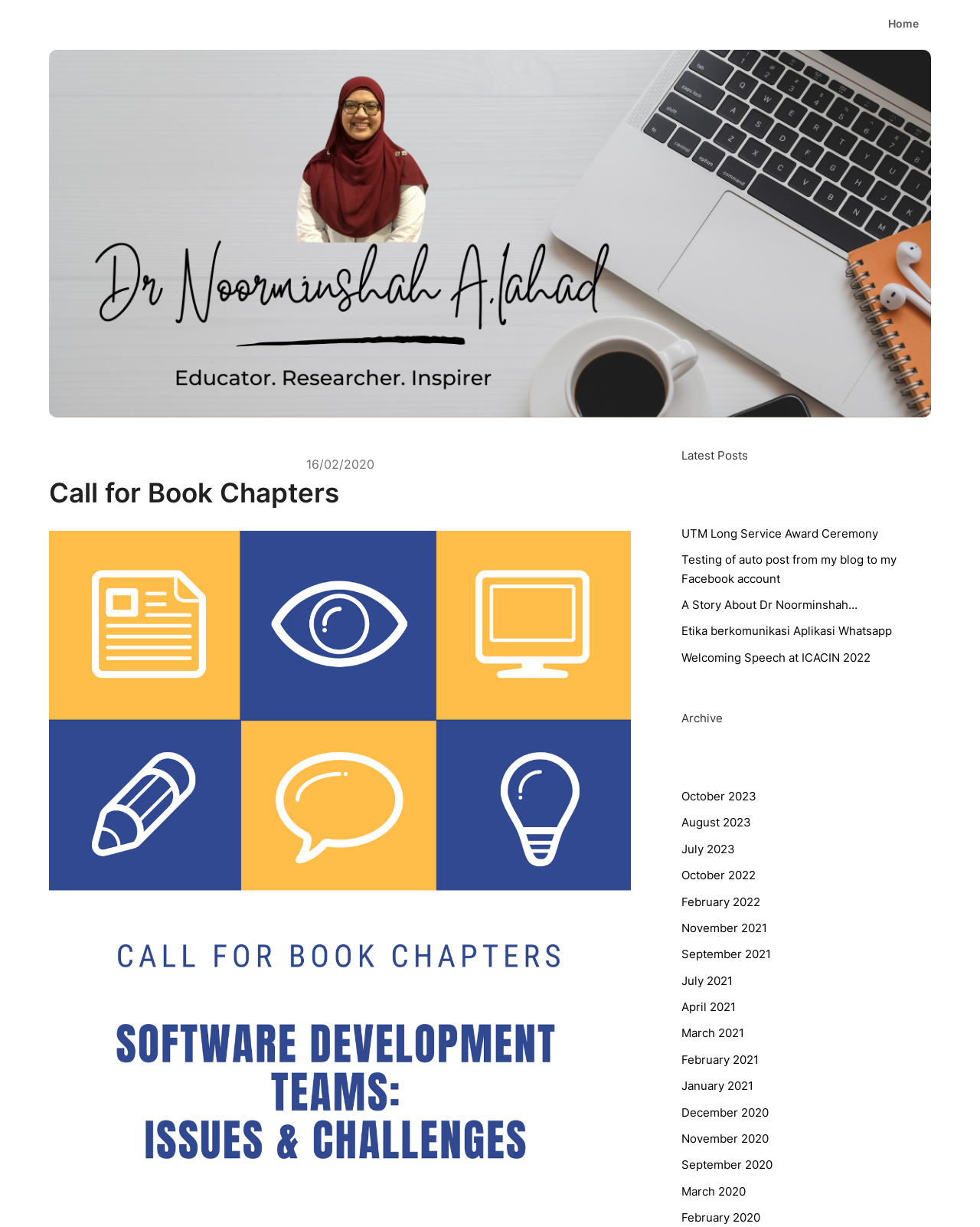Using the provided element description: "January 2021", identify the bounding box coordinates. The coordinates should be four floats between 0 and 1 in the order [left, top, right, bottom].

[0.696, 0.879, 0.769, 0.891]